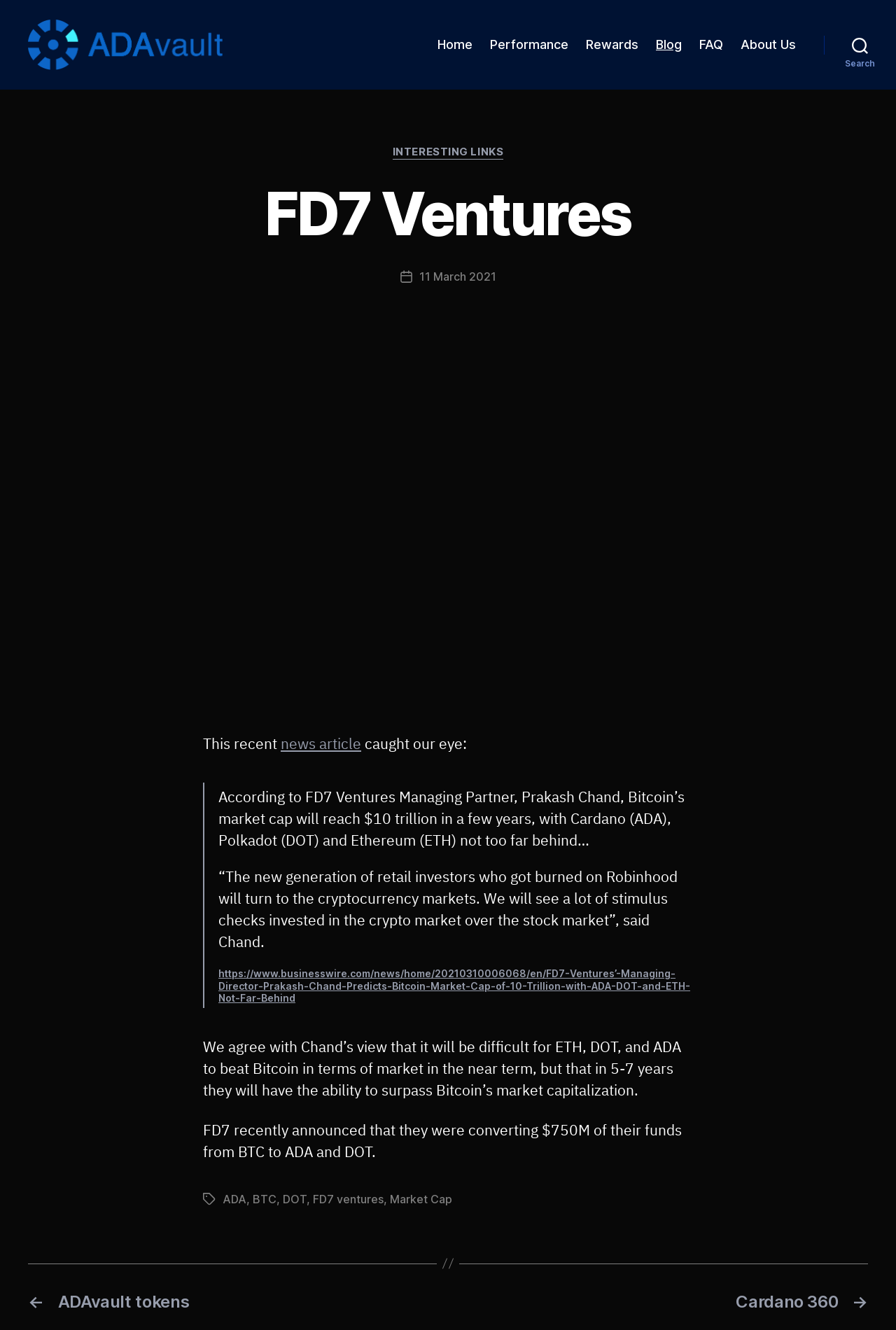Respond to the following question with a brief word or phrase:
How much did FD7 Ventures convert from BTC to ADA and DOT?

750M